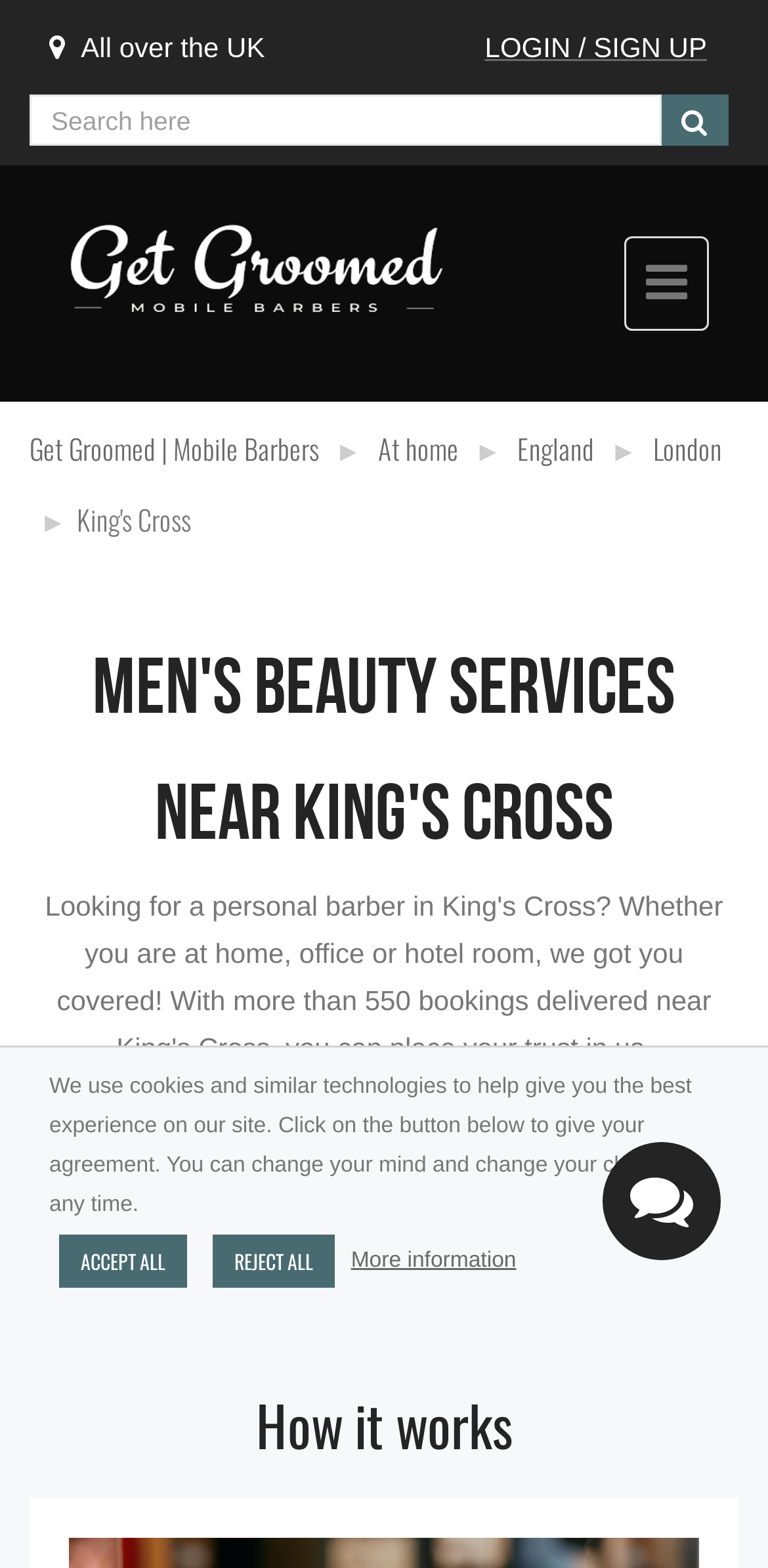Please locate the bounding box coordinates for the element that should be clicked to achieve the following instruction: "View the working hours". Ensure the coordinates are given as four float numbers between 0 and 1, i.e., [left, top, right, bottom].

None